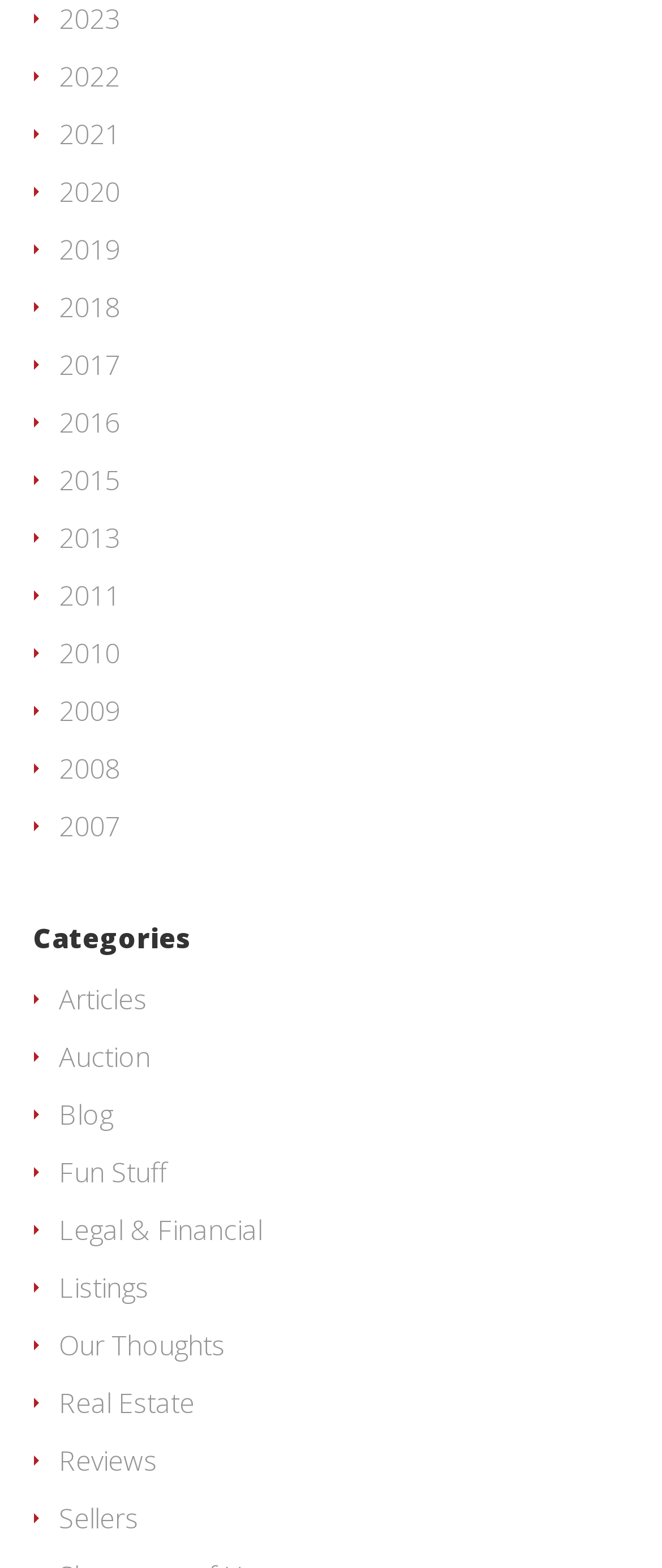Respond with a single word or phrase for the following question: 
How many categories are listed?

11